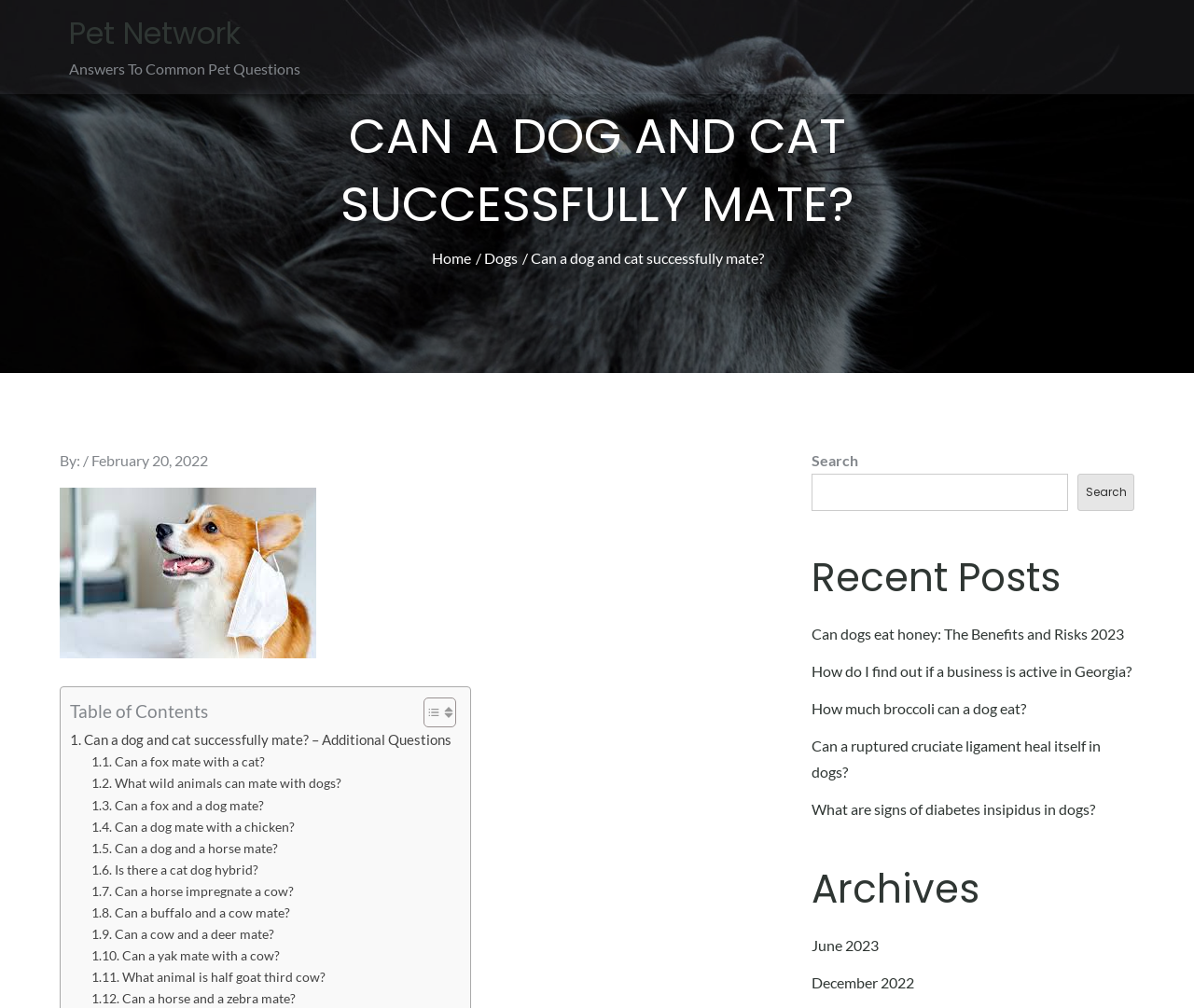How many related questions are listed at the end of the article?
Please respond to the question with a detailed and thorough explanation.

At the end of the article, there are 12 related questions listed, which are links to other articles on the website. These questions are related to the topic of the current article, which is about whether a dog and a cat can successfully mate.